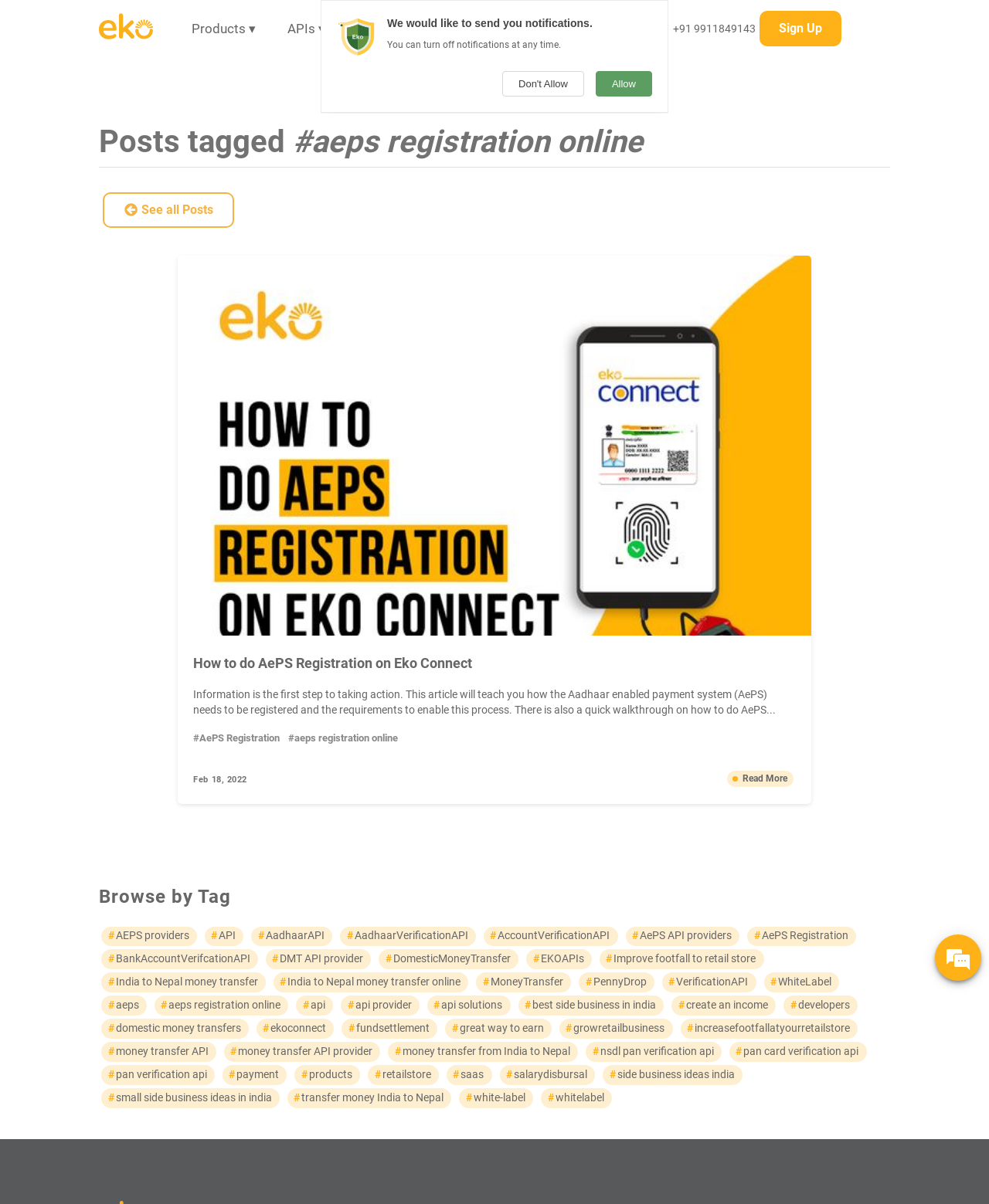Reply to the question with a single word or phrase:
What is the phone number displayed on the webpage?

+91 9911849143